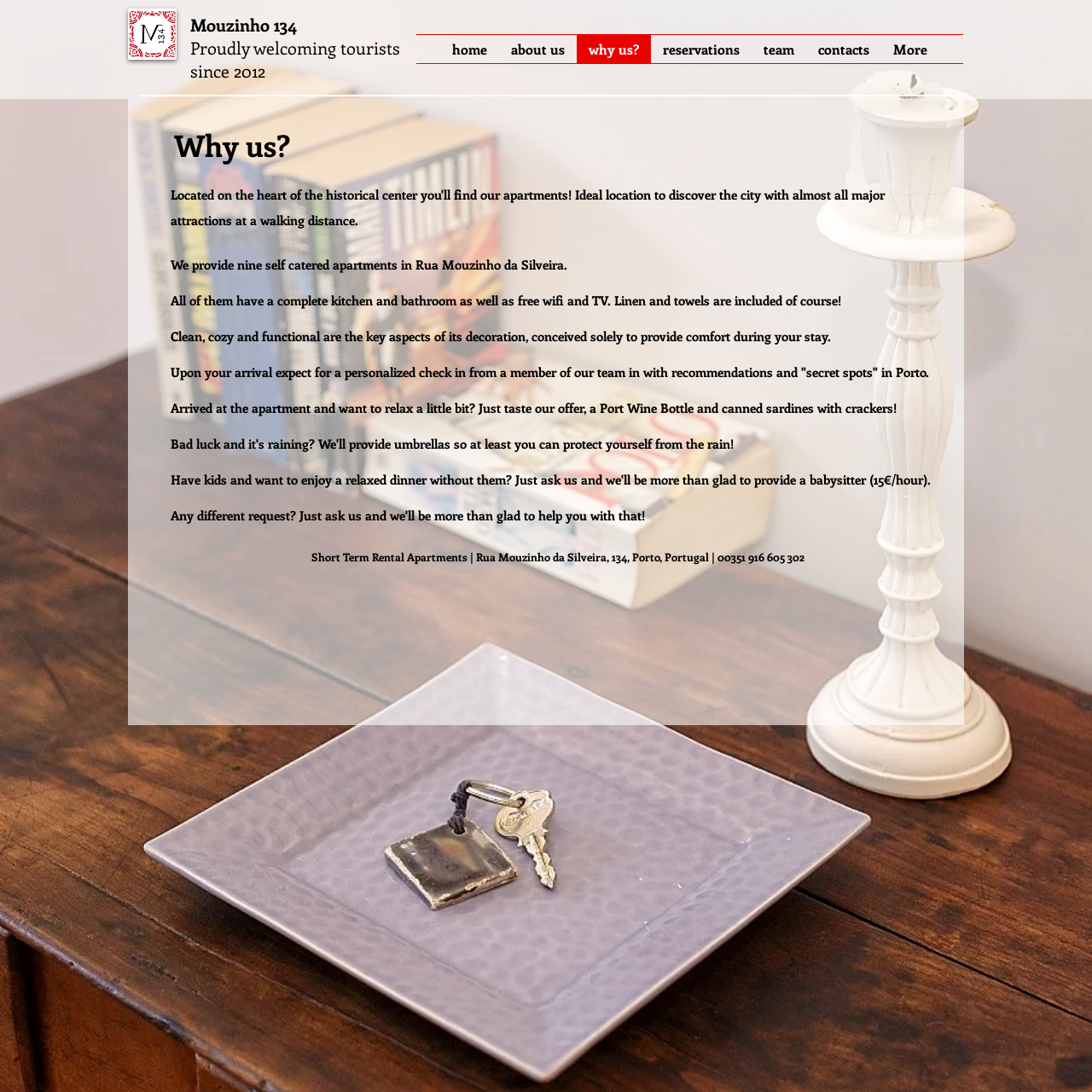Based on the element description: "about us", identify the UI element and provide its bounding box coordinates. Use four float numbers between 0 and 1, [left, top, right, bottom].

[0.457, 0.032, 0.528, 0.058]